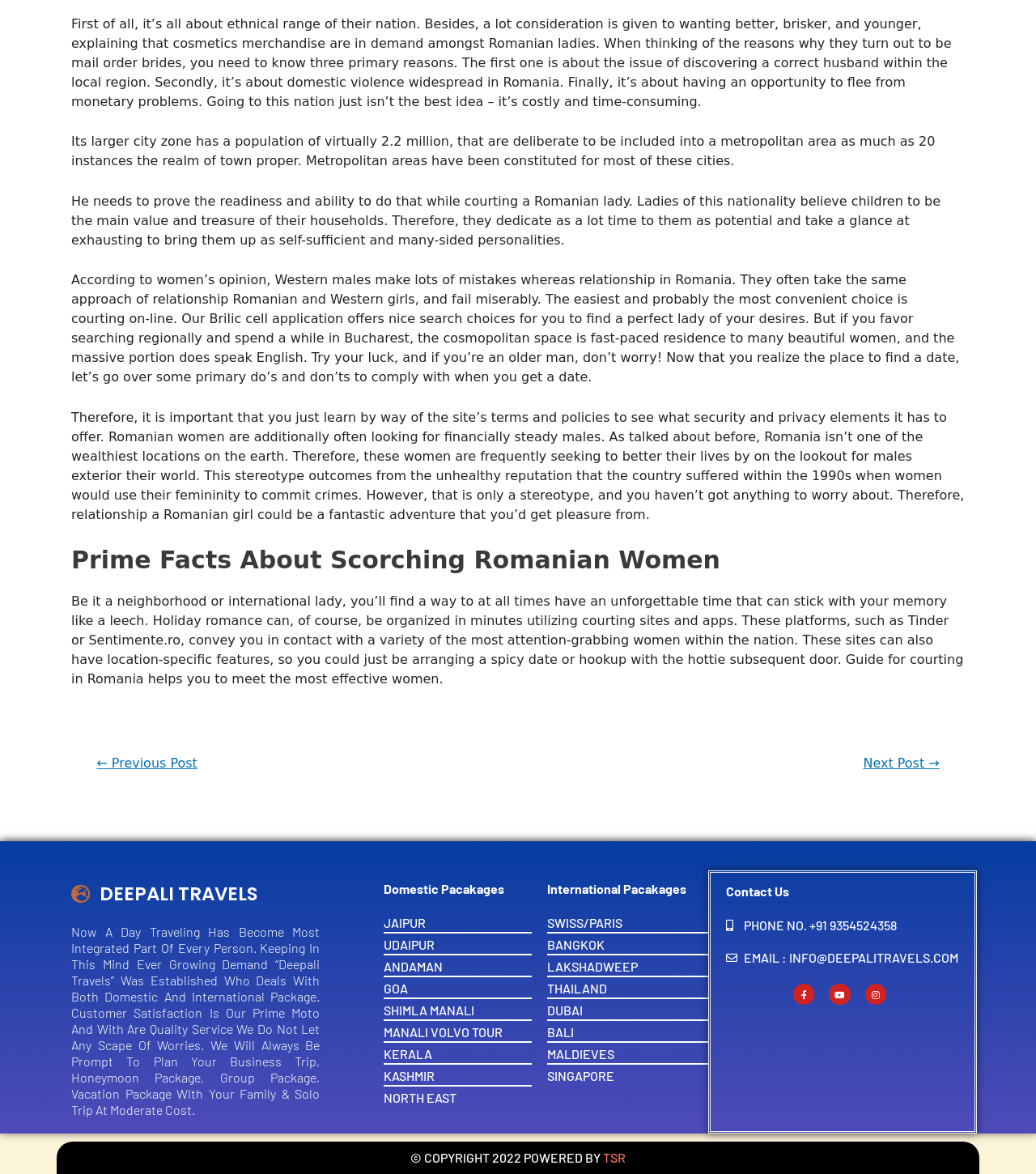Could you find the bounding box coordinates of the clickable area to complete this instruction: "Click on the 'JAIPUR' link"?

[0.371, 0.778, 0.513, 0.794]